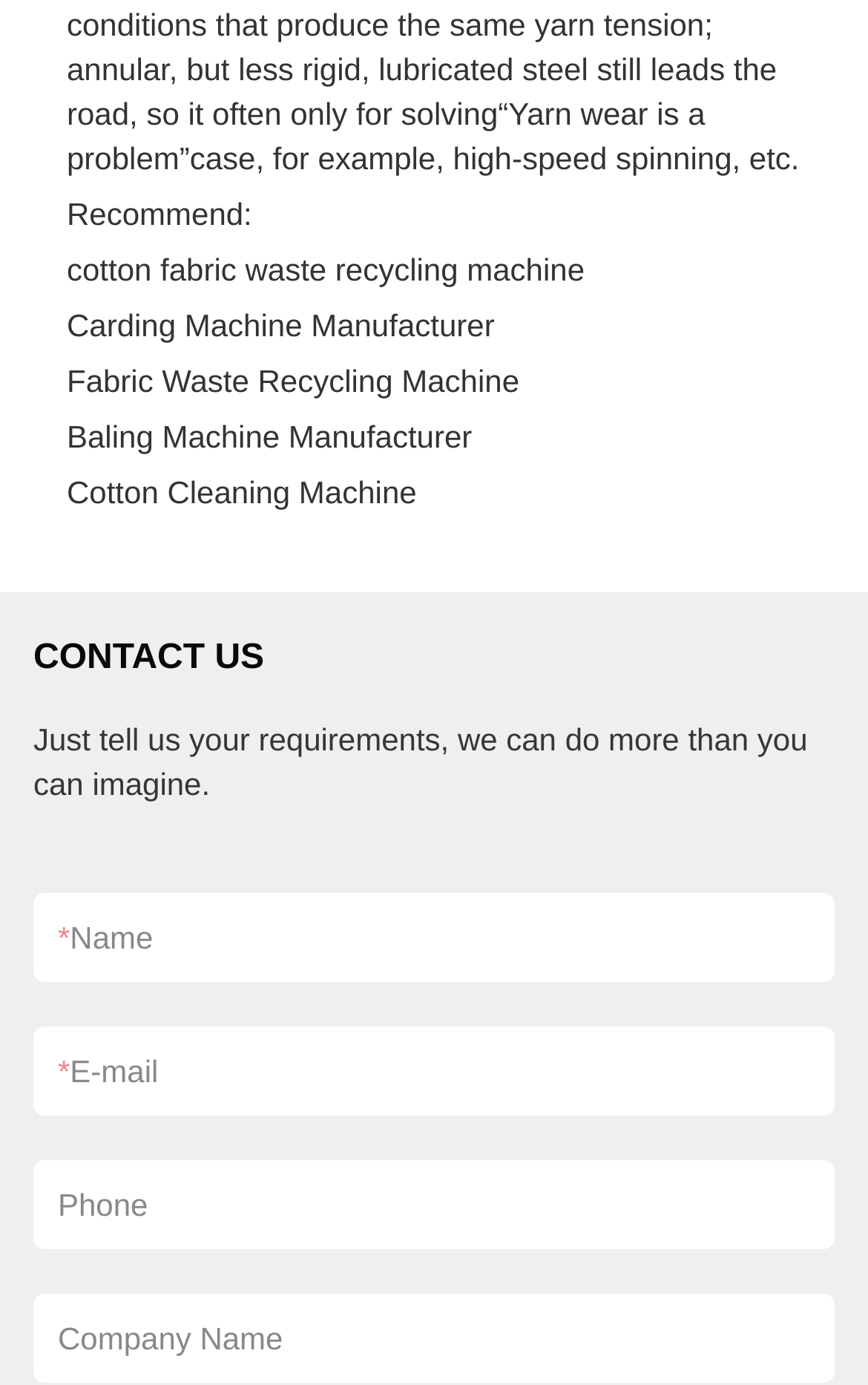Locate the bounding box for the described UI element: "Cotton Cleaning Machine". Ensure the coordinates are four float numbers between 0 and 1, formatted as [left, top, right, bottom].

[0.077, 0.343, 0.48, 0.368]